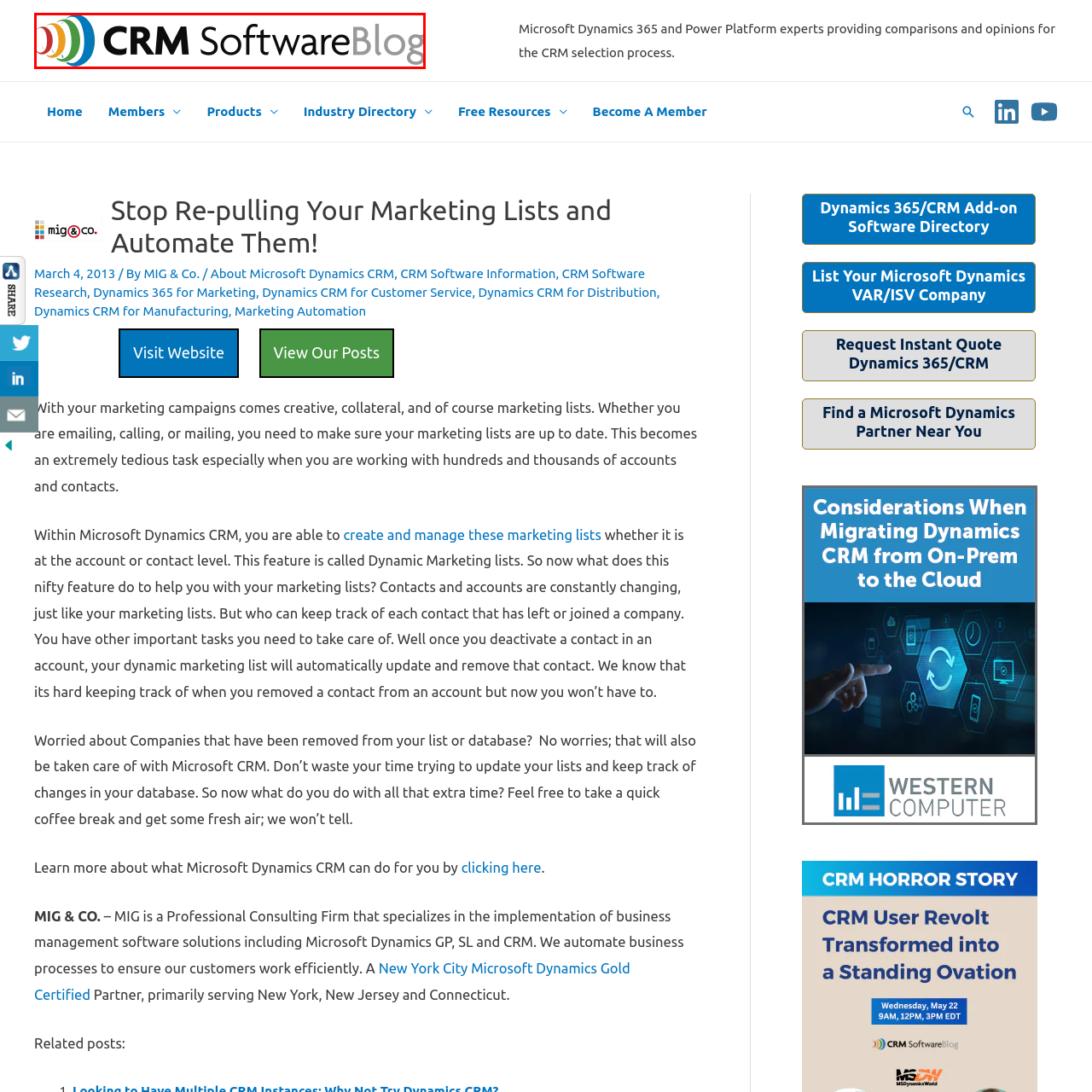Provide an in-depth description of the image within the red bounding box.

The image features the logo of "CRM Software Blog," presented in a sleek and professional design. The logo prominently displays the words "CRM Software" in bold, black letters, accompanied by a colorful series of arcs in blue, green, orange, and red, symbolizing connectivity and communication. Positioned above the "Blog" text, which is styled in a lighter gray font, the logo encapsulates the blog's focus on CRM software solutions and expert insights, reflecting a modern and approachable brand identity. This logo serves as a visual anchor for visitors exploring topics related to Microsoft Dynamics 365 and power platform innovations.